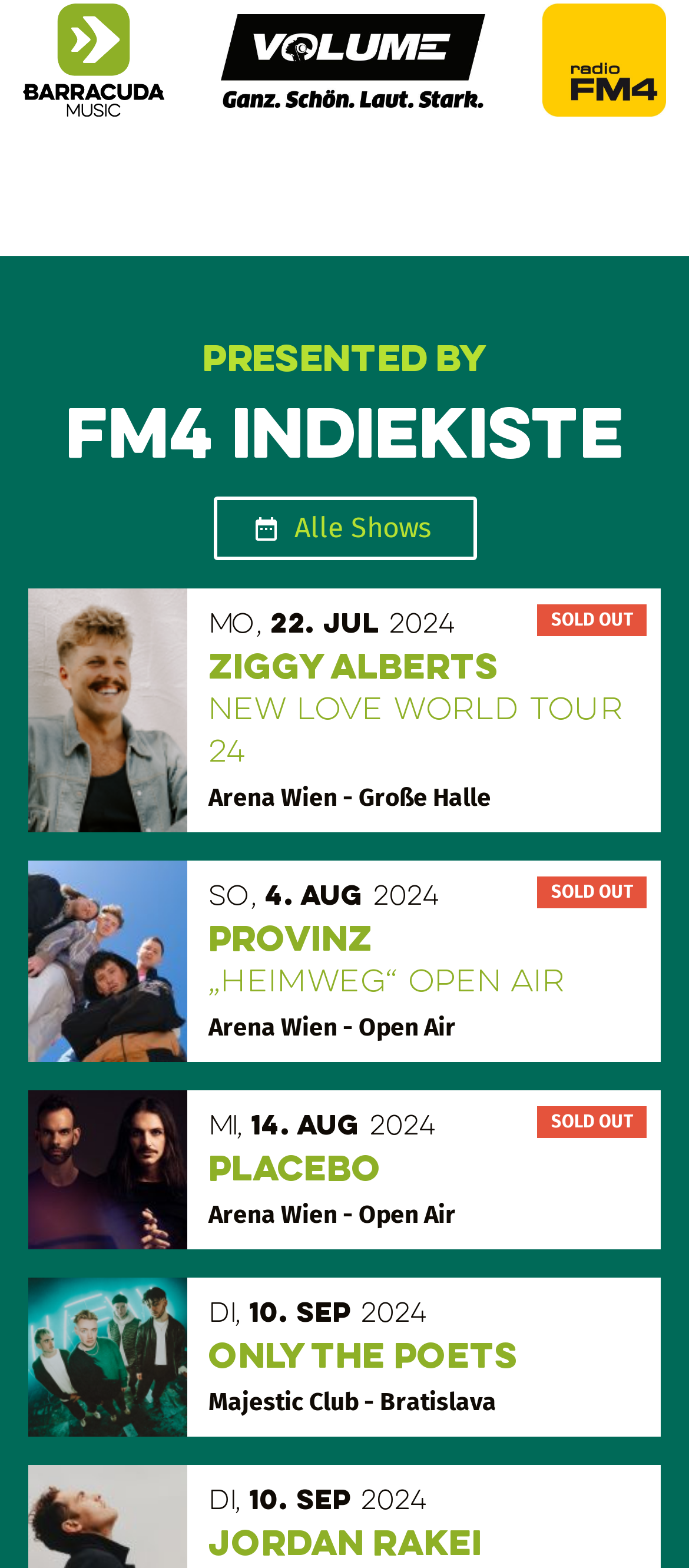Given the description of the UI element: "parent_node: Mo, 22. Jul 2024", predict the bounding box coordinates in the form of [left, top, right, bottom], with each value being a float between 0 and 1.

[0.041, 0.376, 0.272, 0.531]